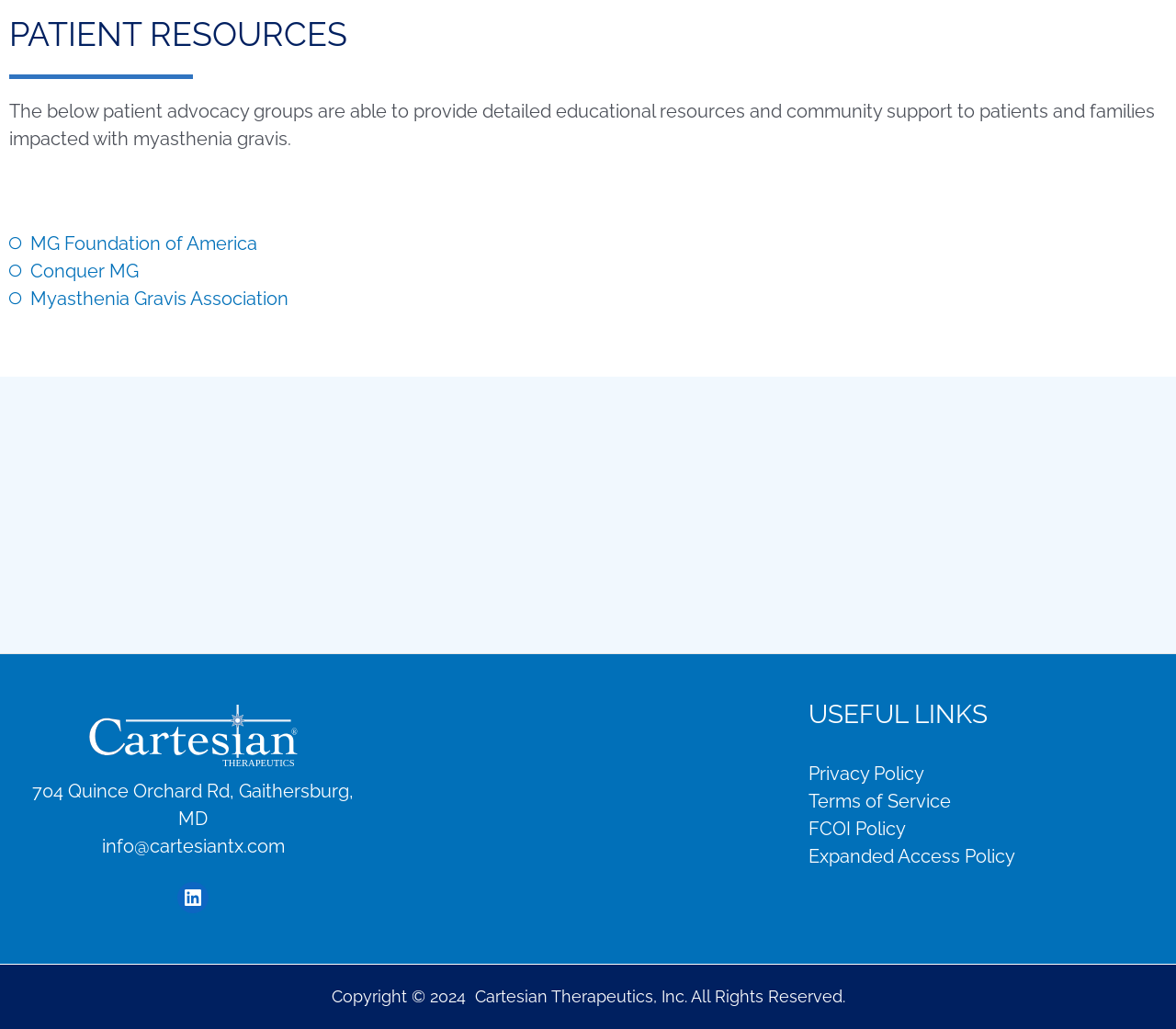Given the description: "Deny all cookies", determine the bounding box coordinates of the UI element. The coordinates should be formatted as four float numbers between 0 and 1, [left, top, right, bottom].

None